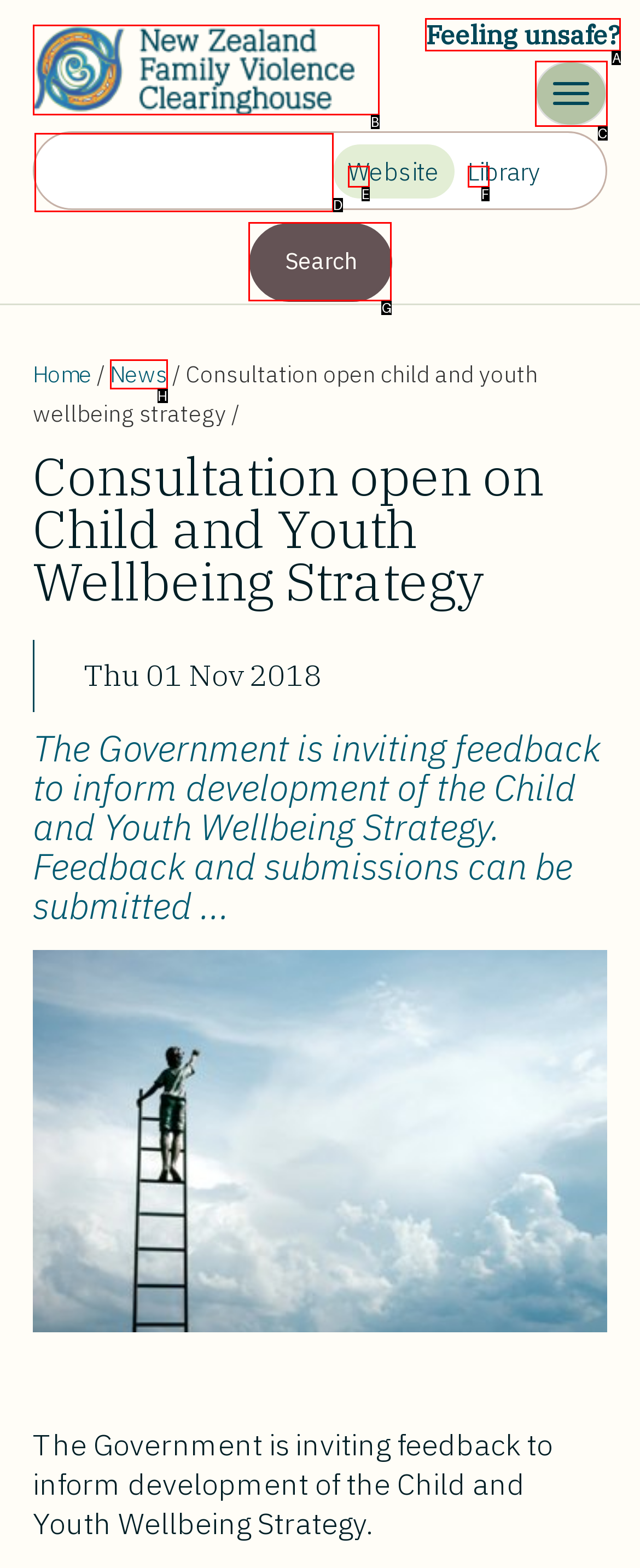Given the description: Search, identify the matching HTML element. Provide the letter of the correct option.

G